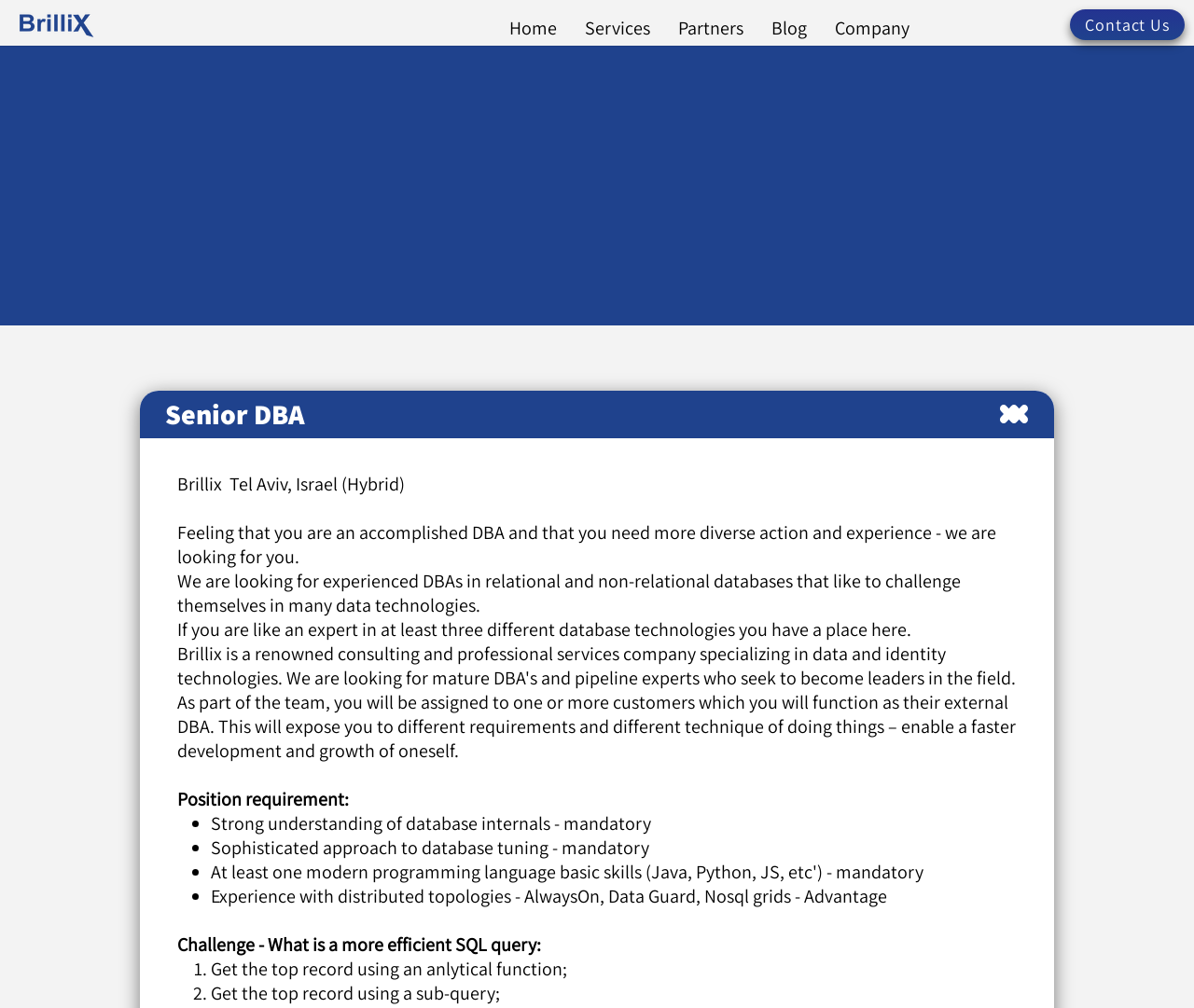What is the location of the job mentioned on the webpage?
Refer to the screenshot and respond with a concise word or phrase.

Tel Aviv, Israel